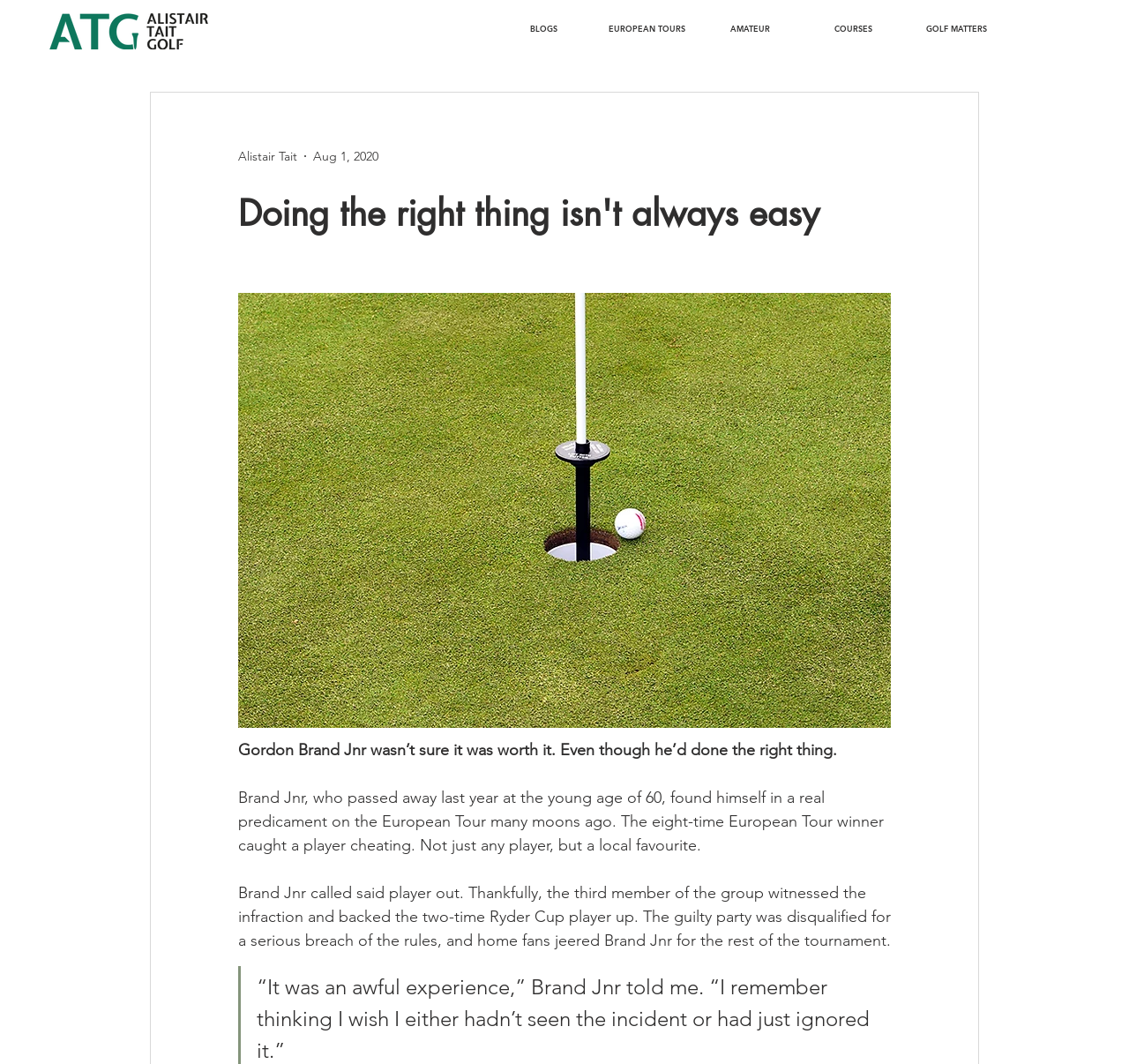Determine which piece of text is the heading of the webpage and provide it.

Doing the right thing isn't always easy